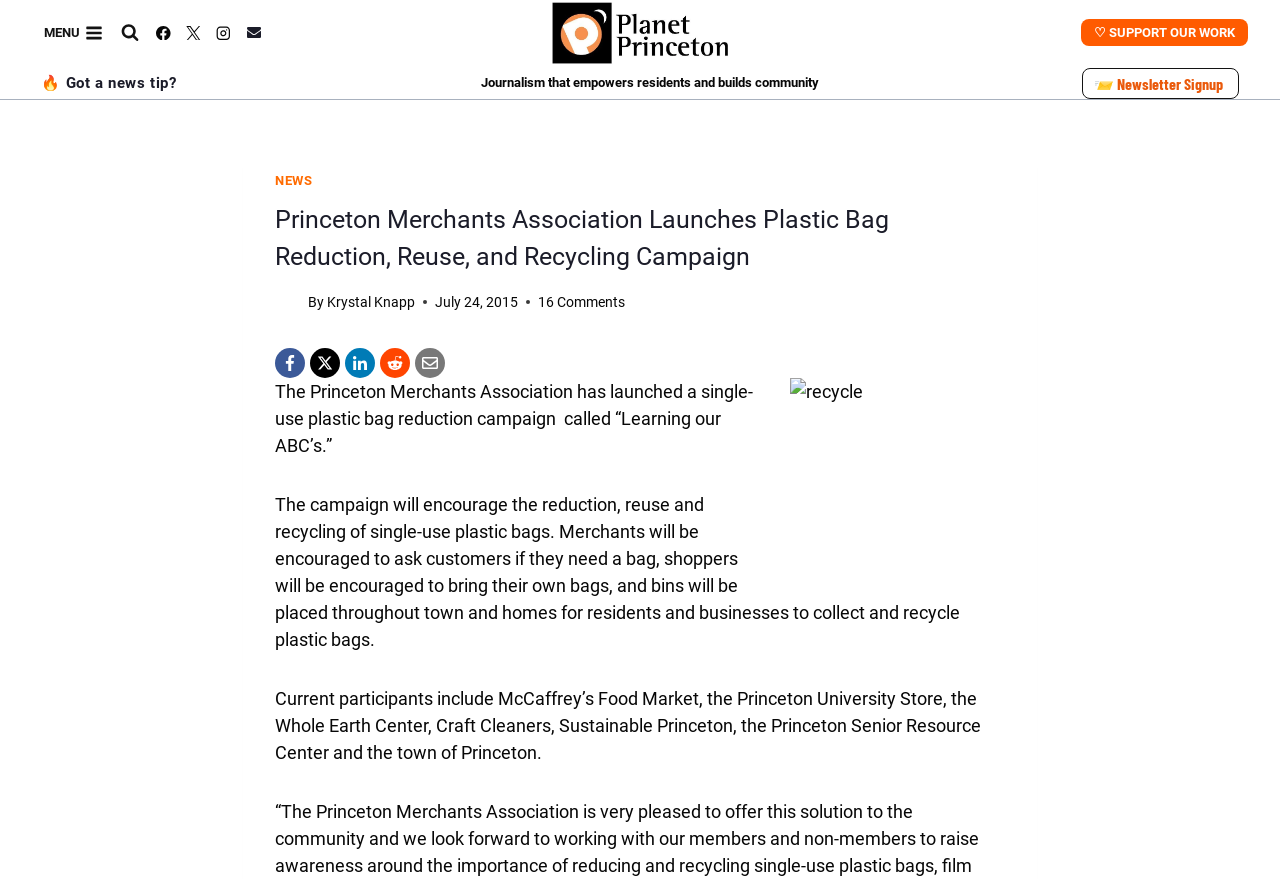What is the date of the article?
Look at the screenshot and give a one-word or phrase answer.

July 24, 2015